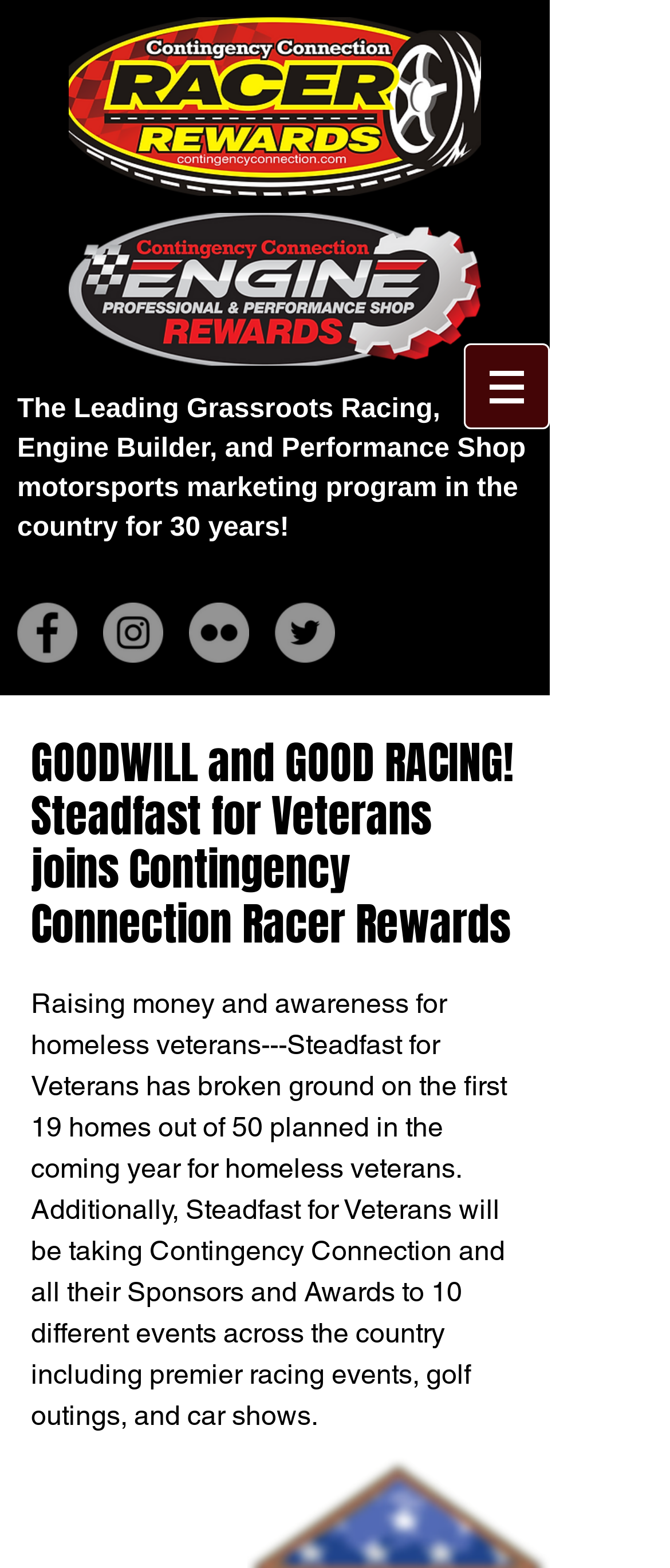Respond concisely with one word or phrase to the following query:
What is the name of the motorsports marketing program?

Contingency Connection Racer Rewards